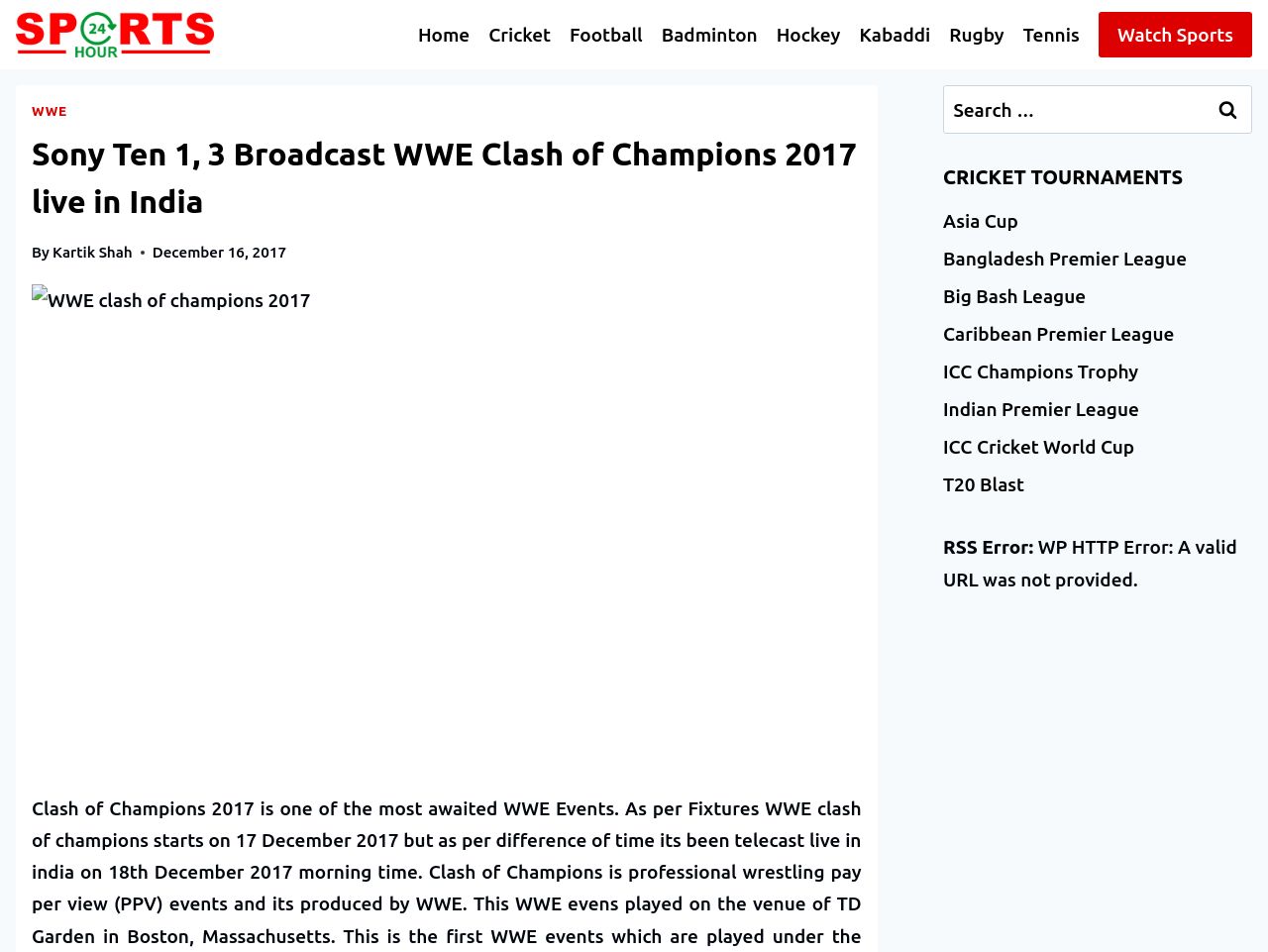Use a single word or phrase to answer this question: 
What is the error message displayed on the webpage?

WP HTTP Error: A valid URL was not provided.